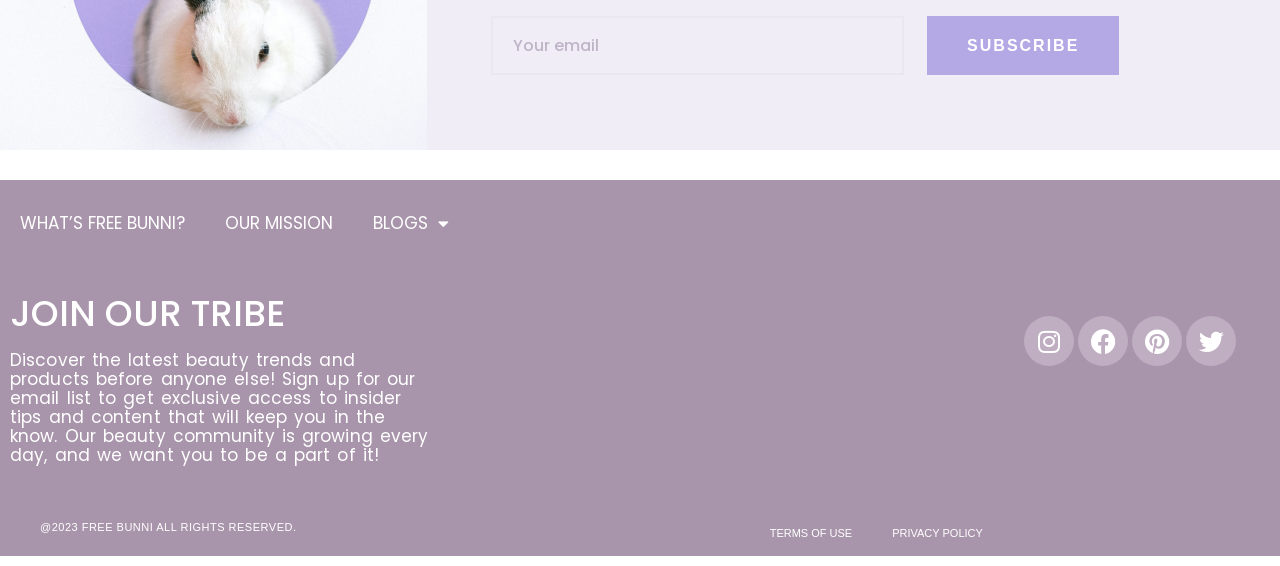Please find the bounding box coordinates of the element that must be clicked to perform the given instruction: "learn about art and science". The coordinates should be four float numbers from 0 to 1, i.e., [left, top, right, bottom].

None